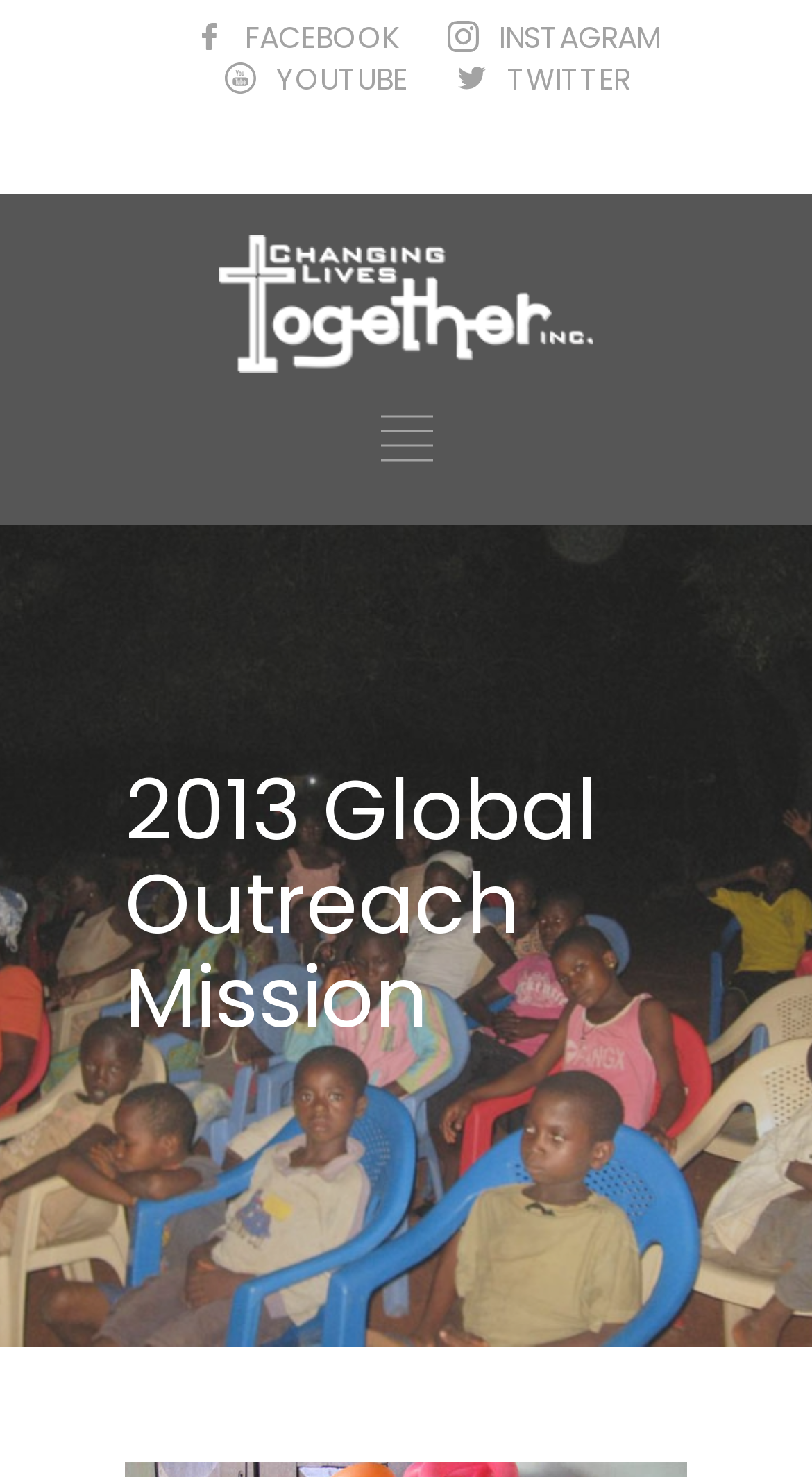Is the webpage related to a specific year?
Please provide a detailed and comprehensive answer to the question.

The heading '2013 Global Outreach Mission' includes the year 2013, indicating that the webpage is related to a specific event or mission that took place in that year.